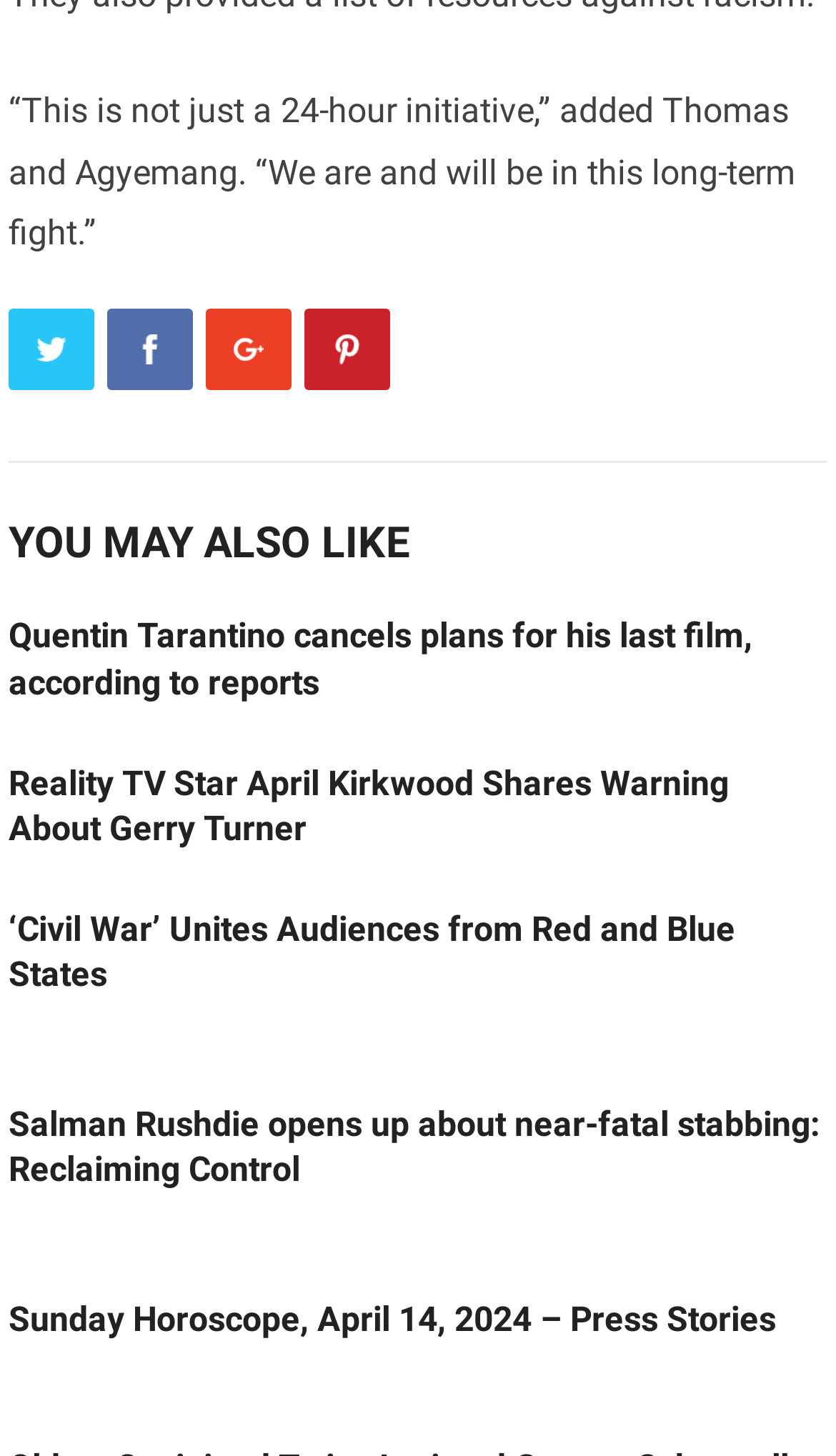How many social media links are there?
Look at the image and construct a detailed response to the question.

I counted the number of social media links by looking at the links with images of Twitter, Facebook, Google+, and Pinterest.